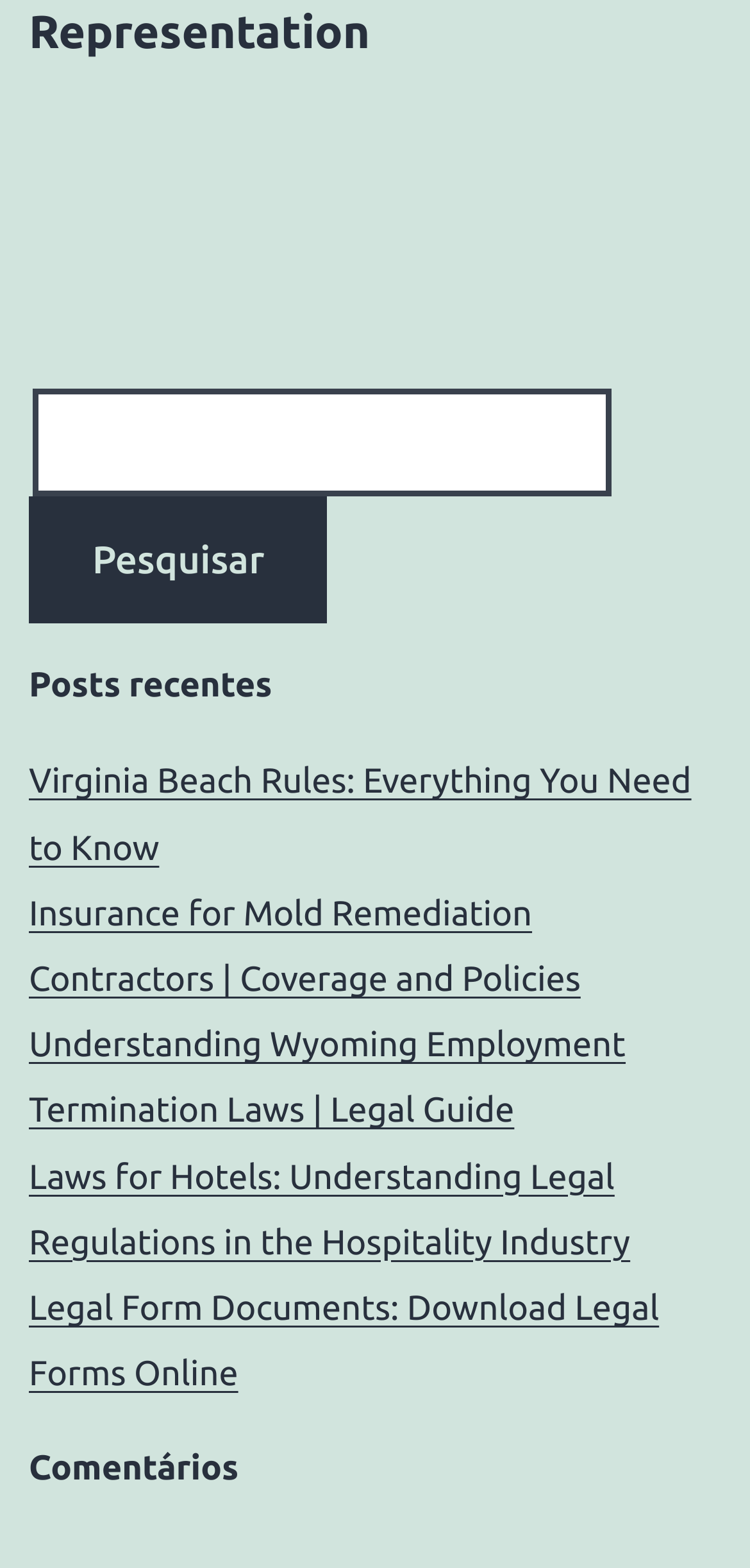Given the webpage screenshot and the description, determine the bounding box coordinates (top-left x, top-left y, bottom-right x, bottom-right y) that define the location of the UI element matching this description: parent_node: Pesquisar por: value="Pesquisar"

[0.038, 0.317, 0.437, 0.398]